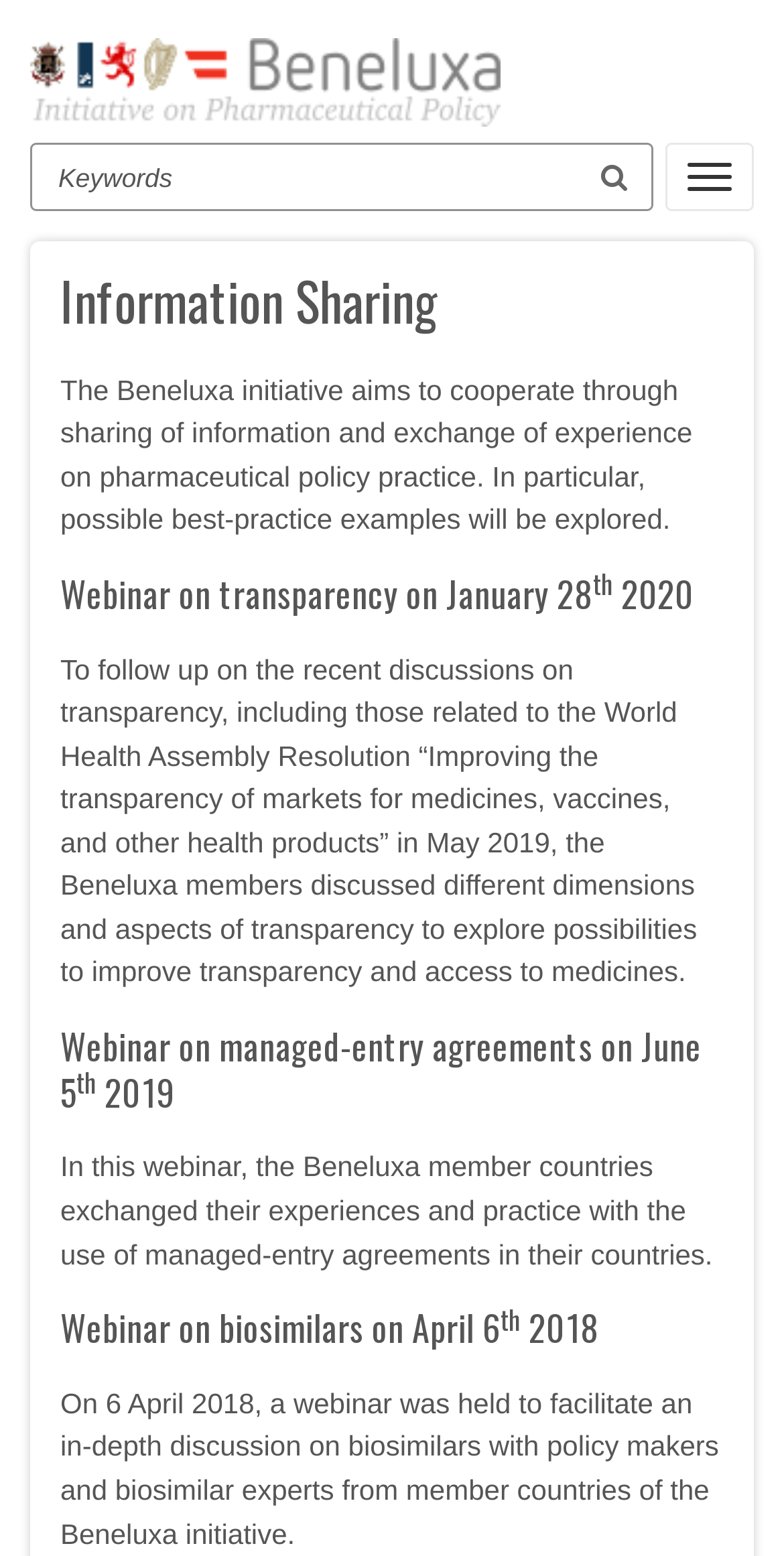Locate the UI element described as follows: "alt="BeNeLuxA"". Return the bounding box coordinates as four float numbers between 0 and 1 in the order [left, top, right, bottom].

[0.038, 0.019, 0.649, 0.087]